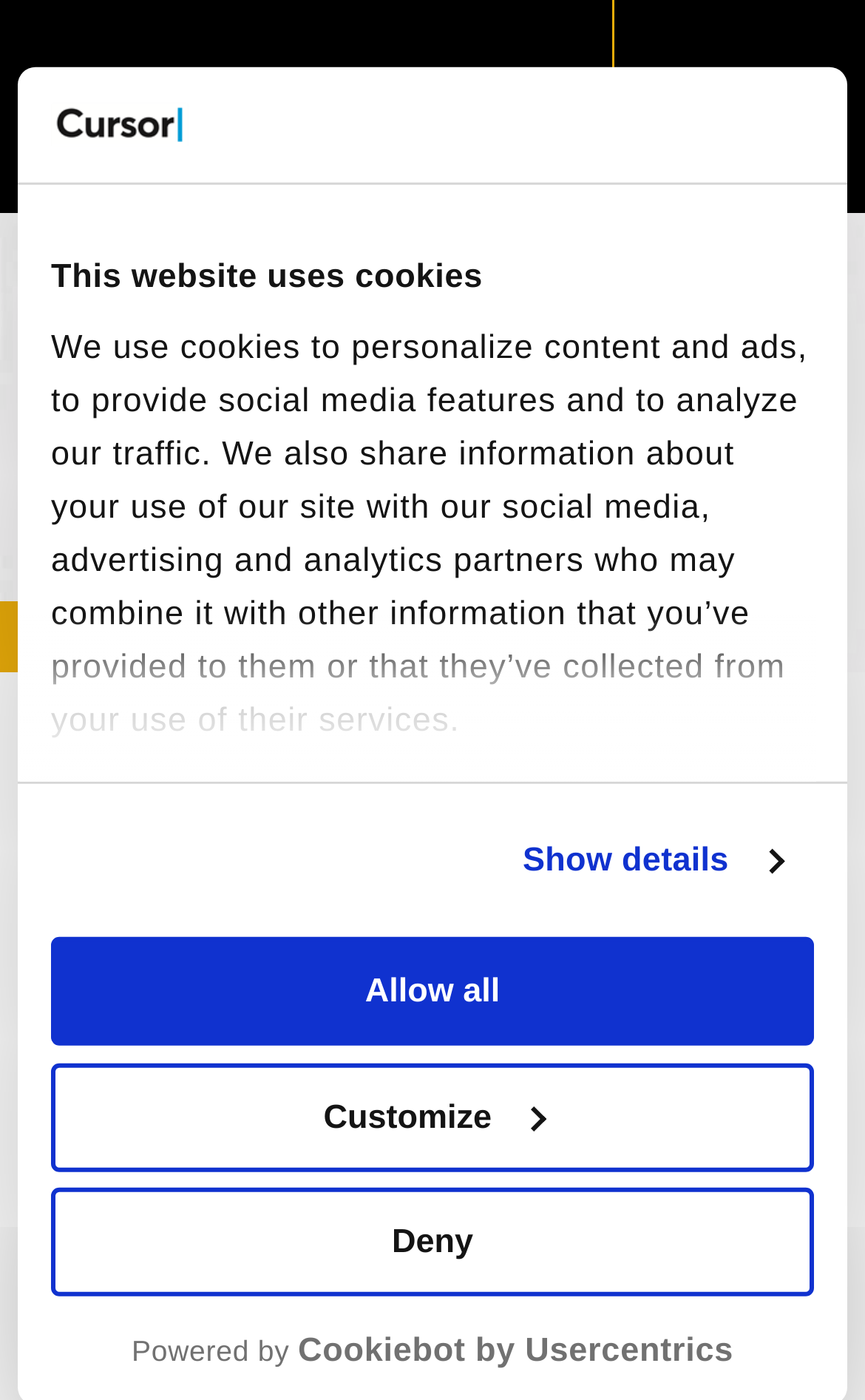Respond with a single word or phrase for the following question: 
What is the function of the link 'Back to top'?

Scroll to top